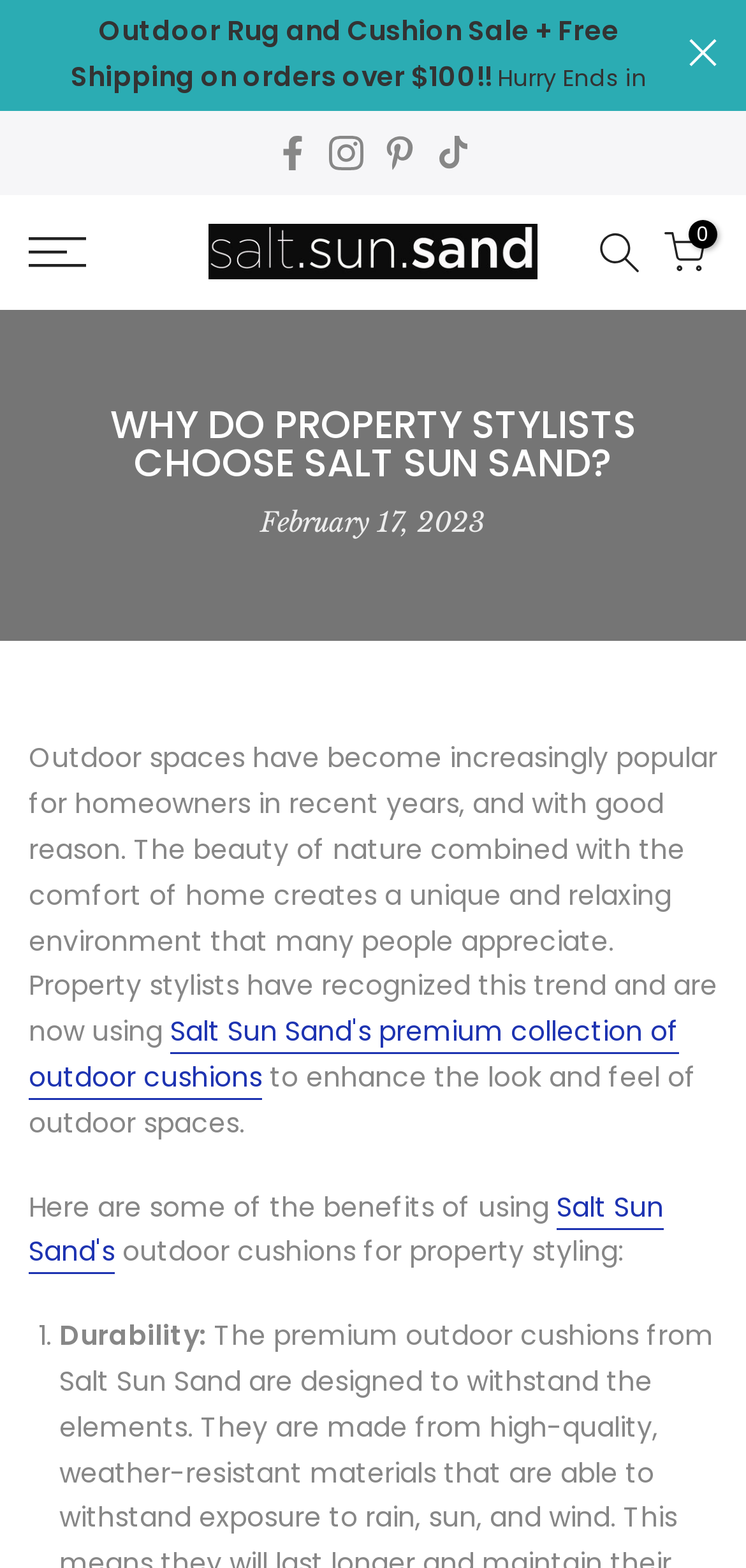Provide a single word or phrase answer to the question: 
How many social media platforms can you follow Salt Sun Sand on?

4